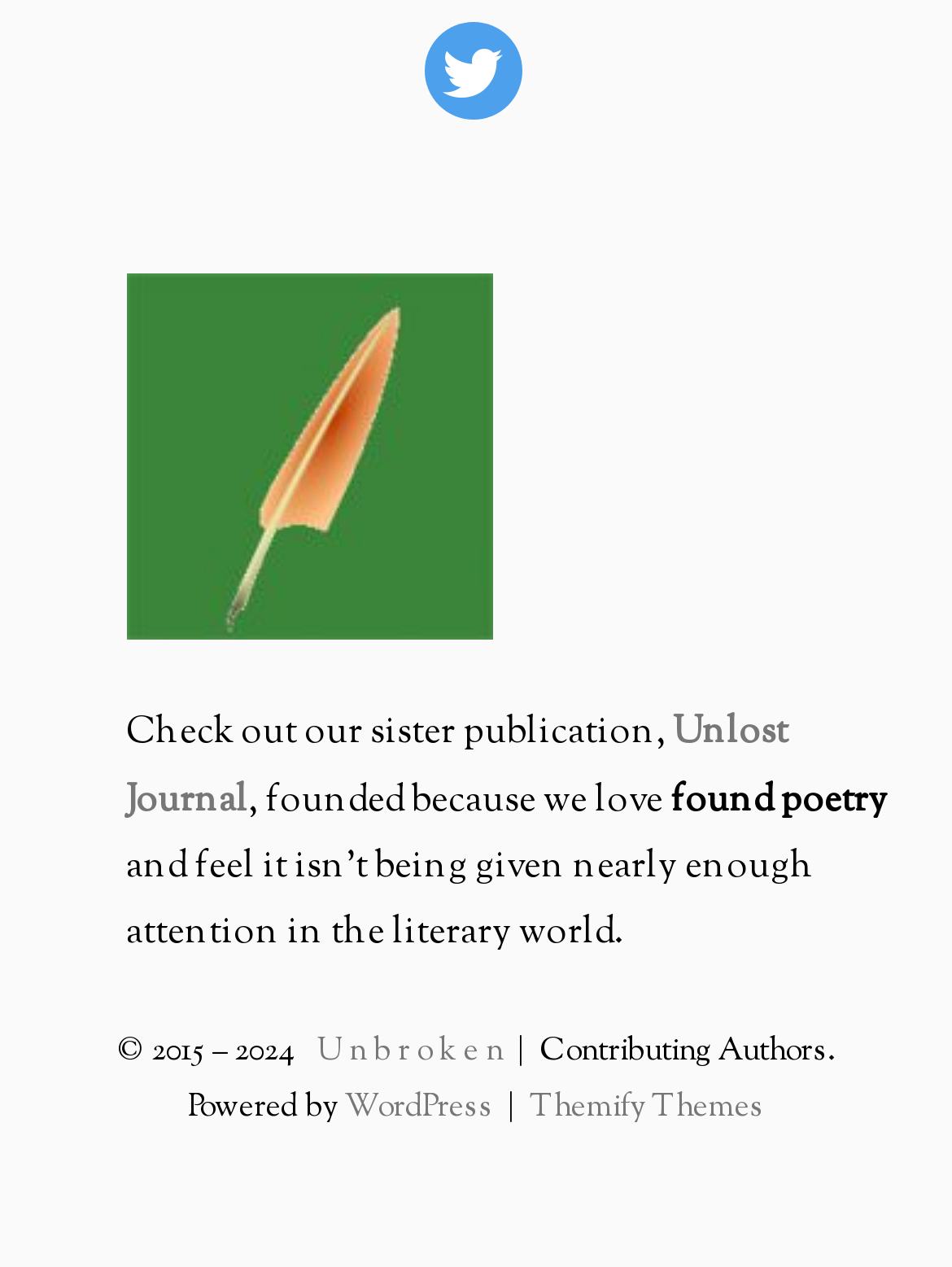What is the platform used to power the website?
Respond to the question with a well-detailed and thorough answer.

The question can be answered by looking at the link element with the text 'WordPress' which is described as the platform used to power the website.